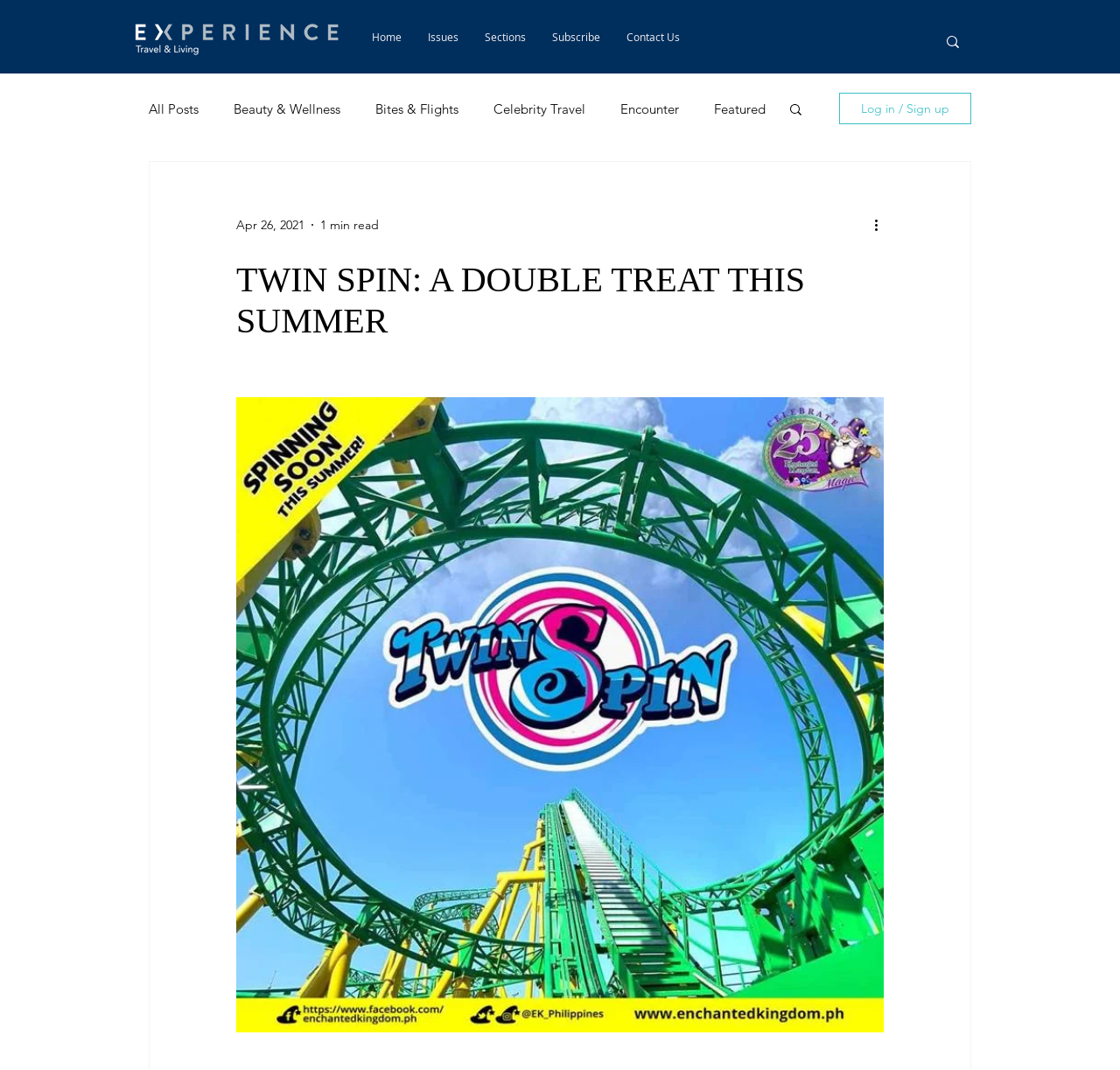Please pinpoint the bounding box coordinates for the region I should click to adhere to this instruction: "Go to the Home page".

[0.32, 0.018, 0.37, 0.051]